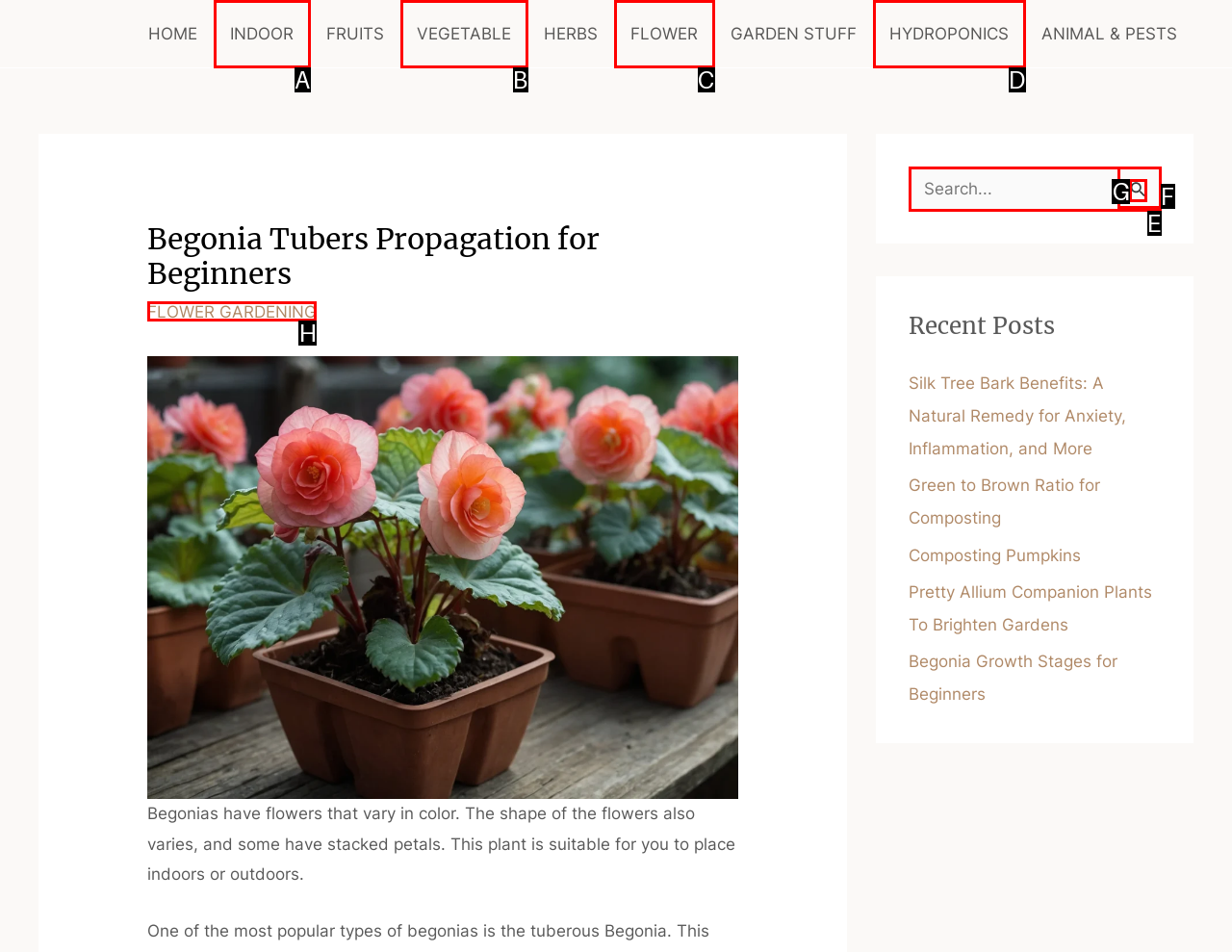Select the correct option from the given choices to perform this task: View the FLOWER GARDENING page. Provide the letter of that option.

H